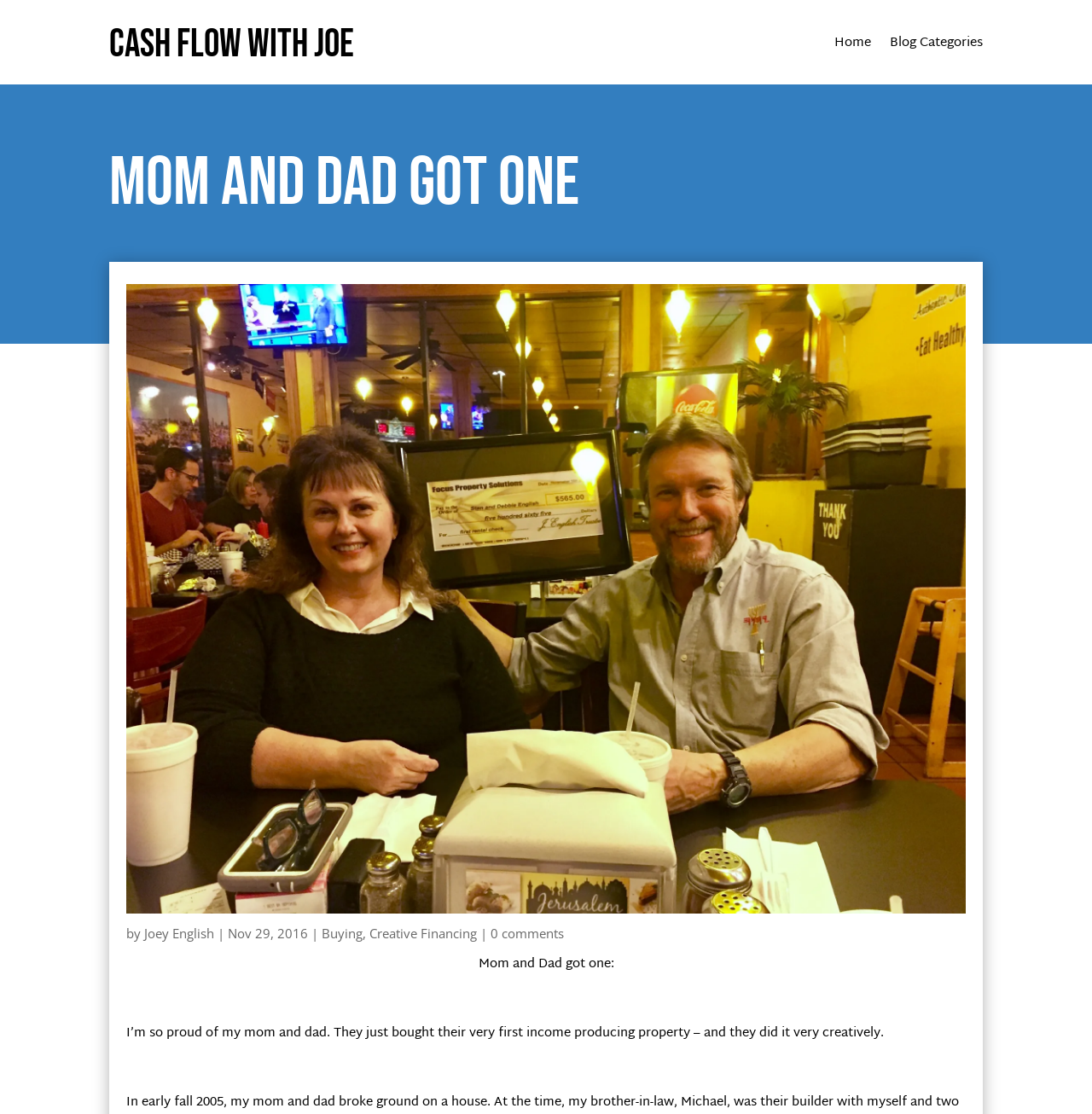What is the category of this article?
Based on the image content, provide your answer in one word or a short phrase.

Buying, Creative Financing